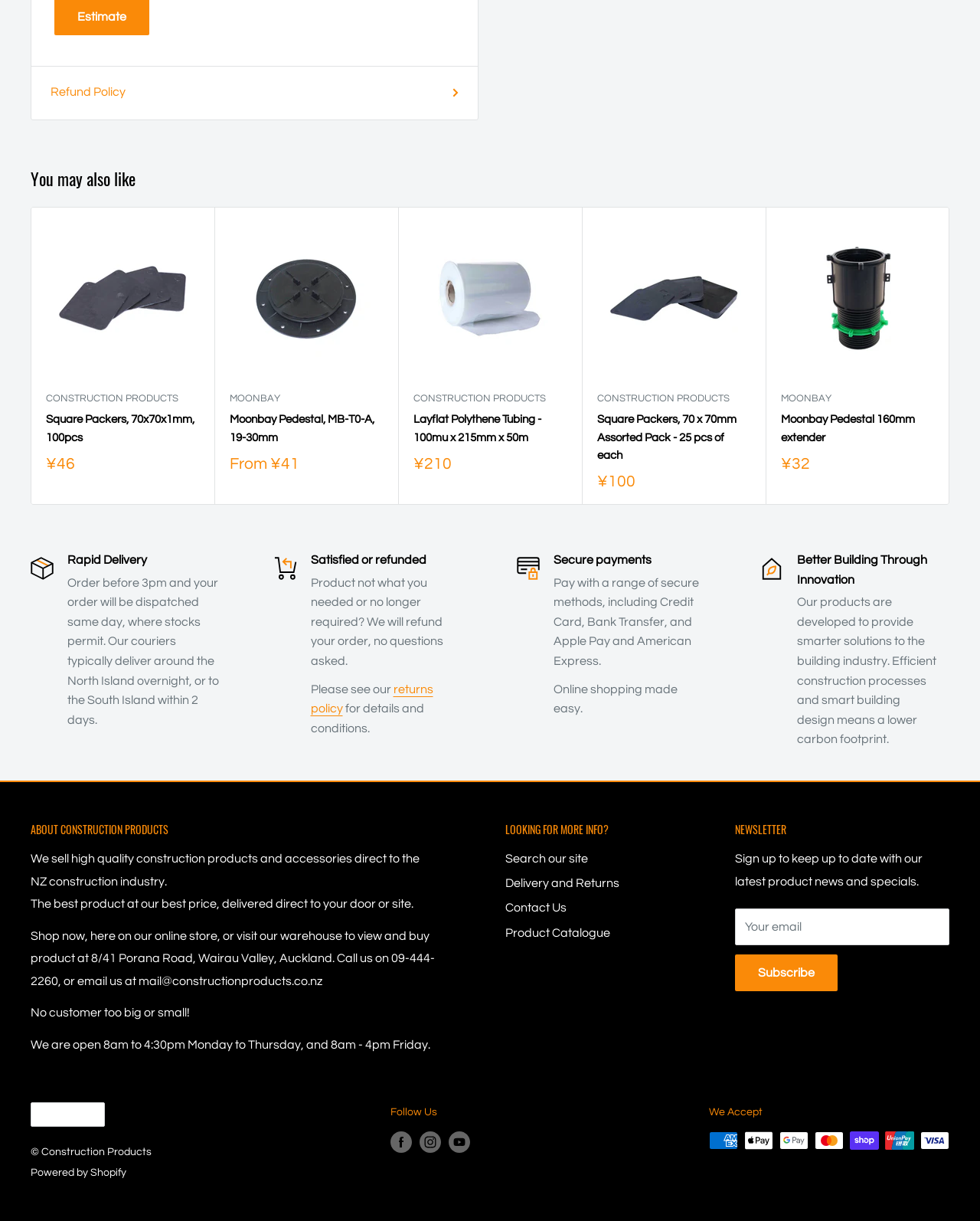Find the bounding box coordinates for the element that must be clicked to complete the instruction: "Click on Refund Policy". The coordinates should be four float numbers between 0 and 1, indicated as [left, top, right, bottom].

[0.052, 0.067, 0.468, 0.085]